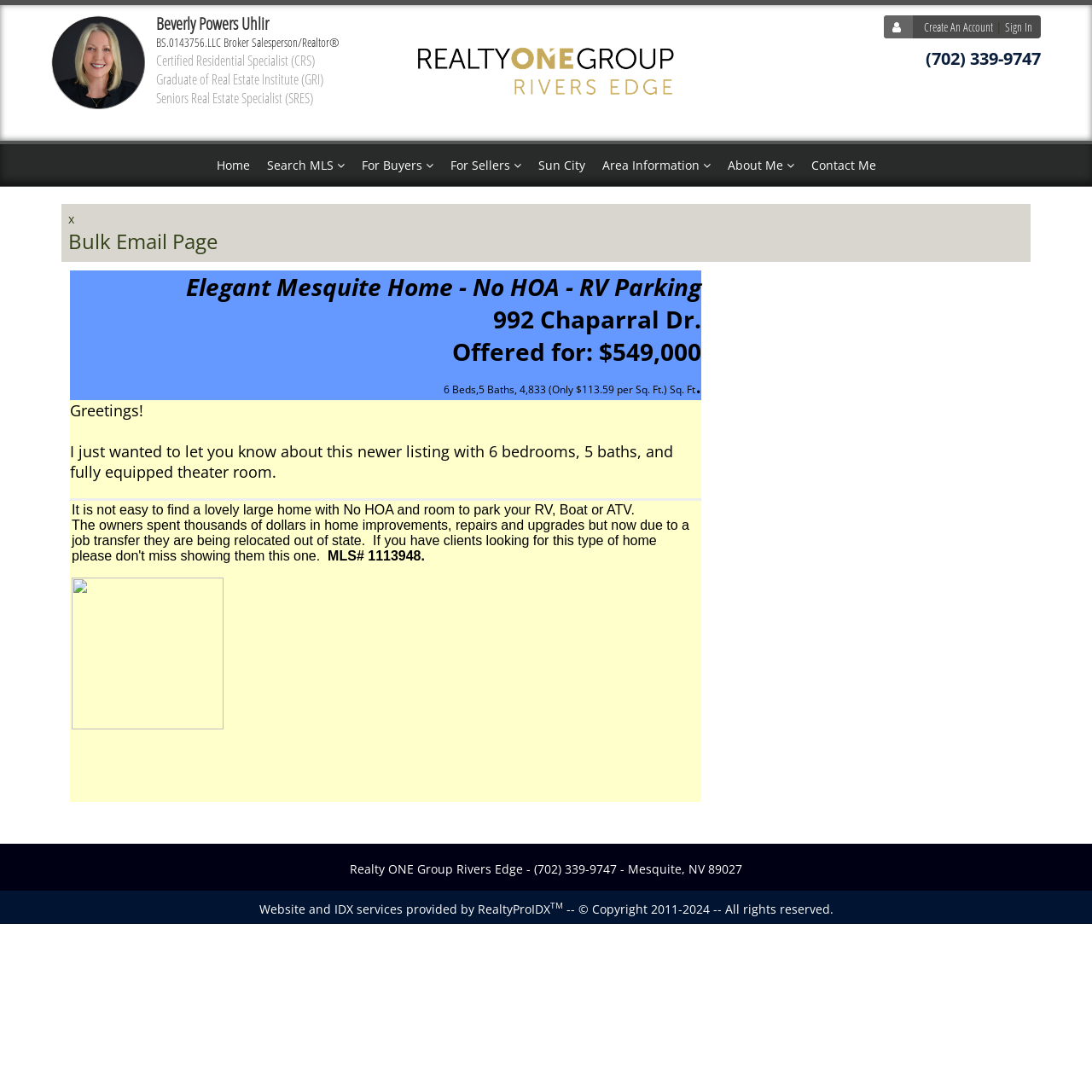Identify the bounding box coordinates of the clickable region required to complete the instruction: "Click on 'Sign In'". The coordinates should be given as four float numbers within the range of 0 and 1, i.e., [left, top, right, bottom].

[0.92, 0.017, 0.945, 0.032]